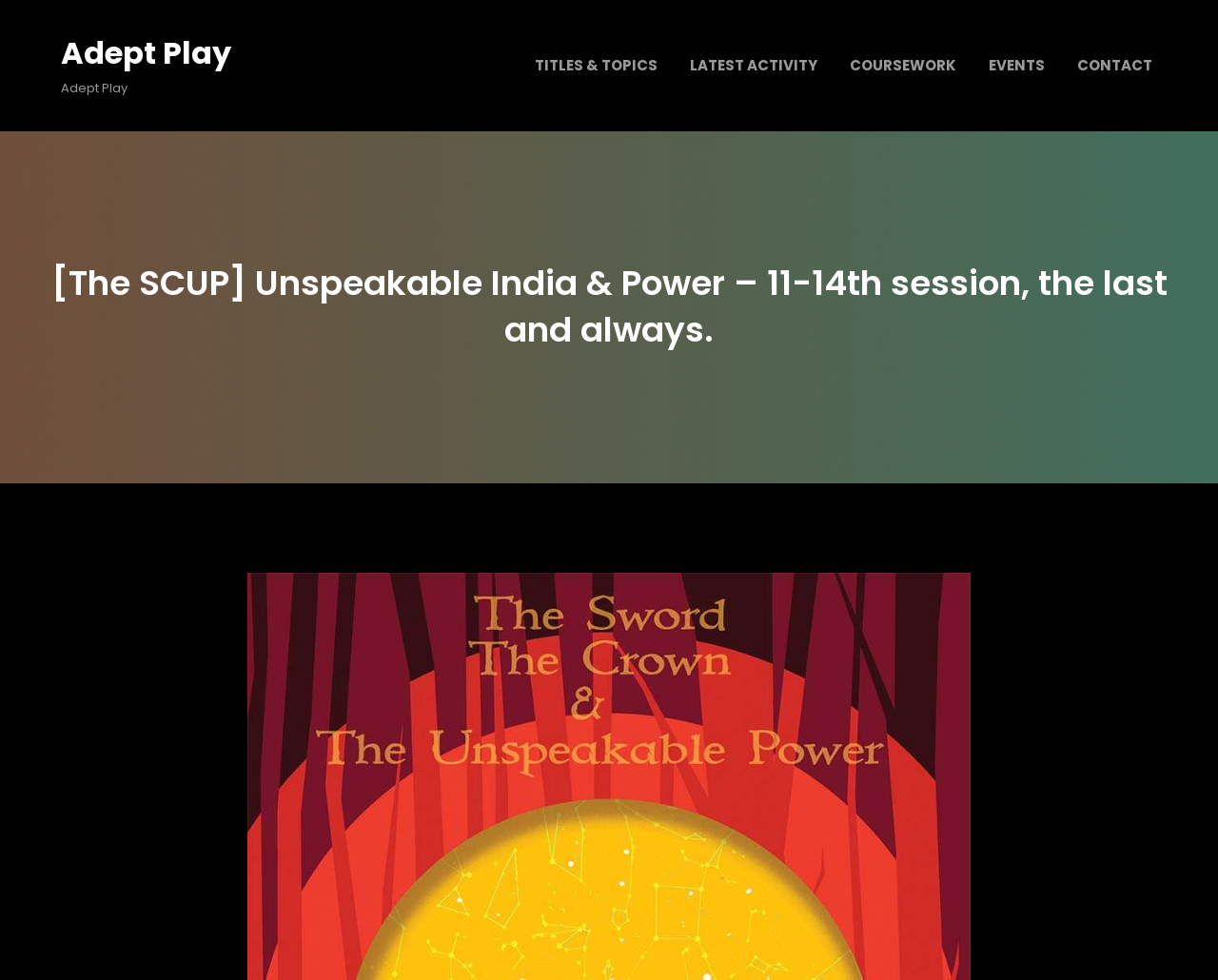Describe in detail what you see on the webpage.

The webpage appears to be a blog or website for "Adept Play", with a prominent heading at the top left corner displaying the title "[The SCUP] Unspeakable India & Power – 11-14th session, the last and always.". Below this heading, there is a smaller heading with a link to "Adept Play" itself, positioned slightly above and to the right of the main title.

On the top right side of the page, there are five links arranged horizontally, labeled "TITLES & TOPICS", "LATEST ACTIVITY", "COURSEWORK", "EVENTS", and "CONTACT", respectively. These links are evenly spaced and aligned, suggesting a navigation menu.

The overall layout of the page is simple and organized, with a clear hierarchy of headings and links. The main content of the page is not immediately apparent, but the presence of these navigation links suggests that the page may contain various sections or articles related to "Adept Play" and its activities.